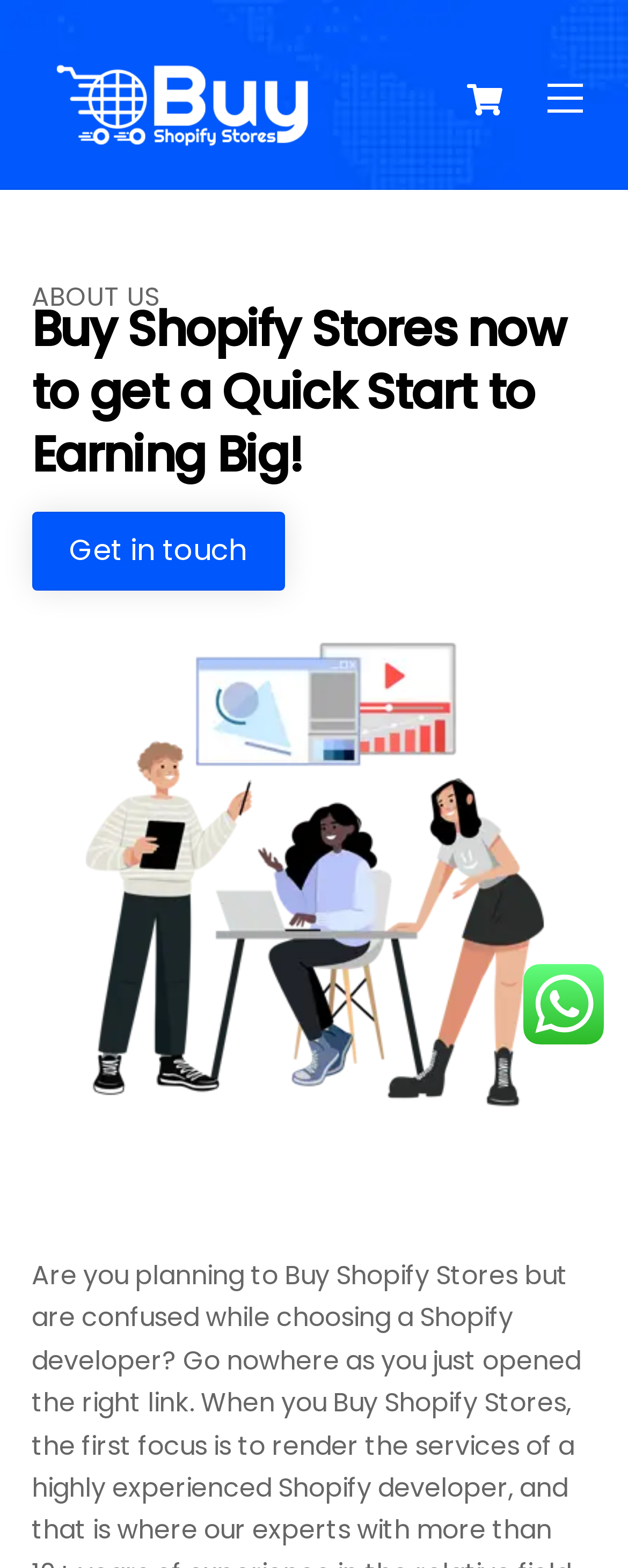Provide an in-depth caption for the elements present on the webpage.

The webpage is about buying Shopify stores and services. At the top right corner, there is a menu link and a shopping cart link with a cart icon. Below the menu link, there is a prominent link to "Buy Shopify Stores Services" with an accompanying image. 

To the right of this link, there is a large heading that reads "Buy Shopify Stores now to get a Quick Start to Earning Big!" followed by a "Get in touch" link. Below this heading, there is a large image that spans the width of the page.

On the left side of the page, there is a section with a title "ABOUT US" in bold font. Below this title, there is a paragraph that appears to be a greeting or introduction, asking "How may I help you today?" 

At the bottom right corner of the page, there is an image and a notification that says "We're Online!"